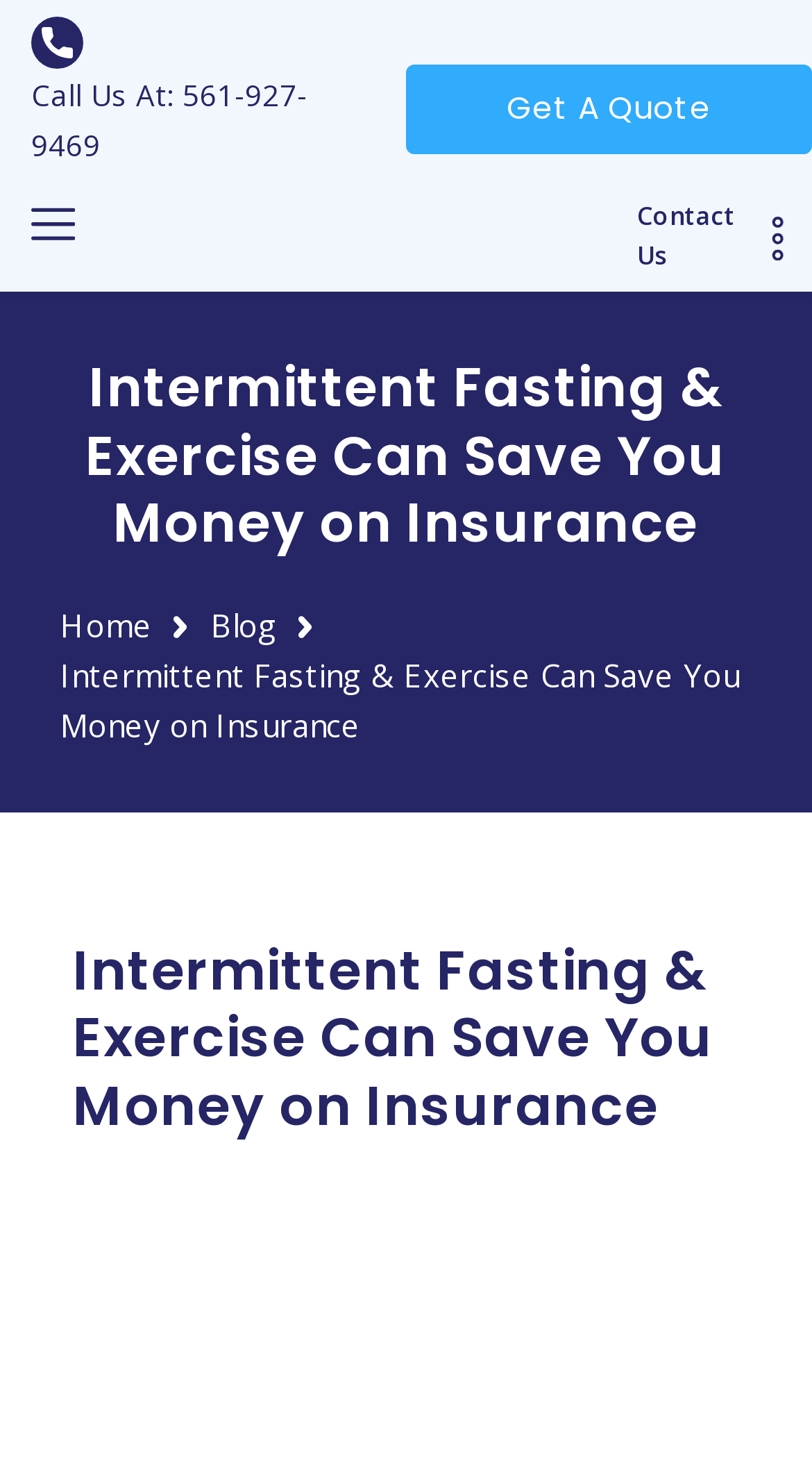Please respond to the question with a concise word or phrase:
What is the text of the first link on the webpage?

My Private Health Insurance